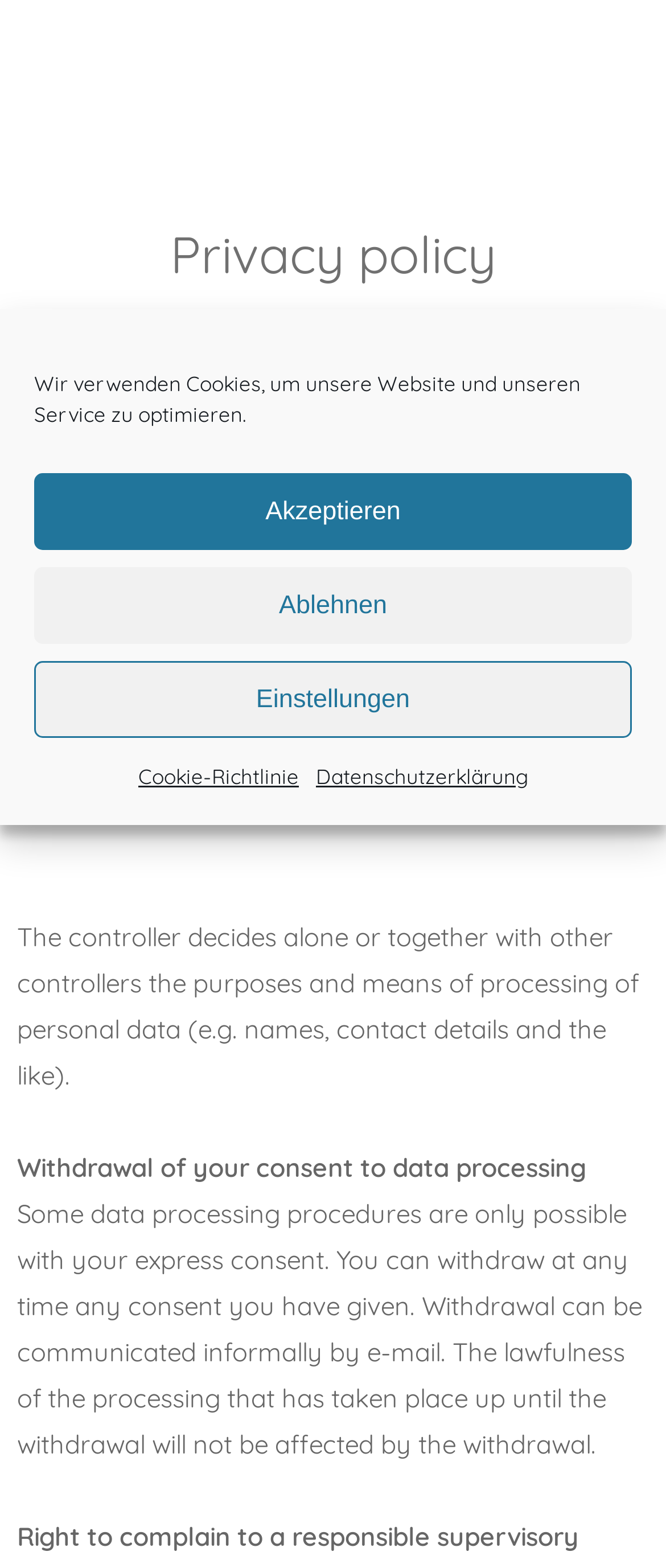Give an in-depth explanation of the webpage layout and content.

This webpage is about the privacy policy of CB-Consulting Management. At the top, there is a logo on the left side, and a dialog box for managing cookie consent appears prominently, taking up most of the width of the page. The dialog box contains a message about using cookies to optimize the website and service, with three buttons below: "Akzeptieren" (Accept), "Ablehnen" (Decline), and "Einstellungen" (Settings). There are also two links, "Cookie-Richtlinie" (Cookie Policy) and "Datenschutzerklärung" (Privacy Policy), placed below the buttons.

Below the dialog box, there is a heading "Privacy policy" in a large font, followed by a section titled "General and mandatory information". This section contains several paragraphs of text, including the name and address of the controller responsible for processing data on the website, Christian Baumgart, and a description of the controller's role in deciding the purposes and means of processing personal data.

Further down the page, there is a section about withdrawing consent to data processing, which explains that users can withdraw their consent at any time and that the lawfulness of previous processing will not be affected by the withdrawal.